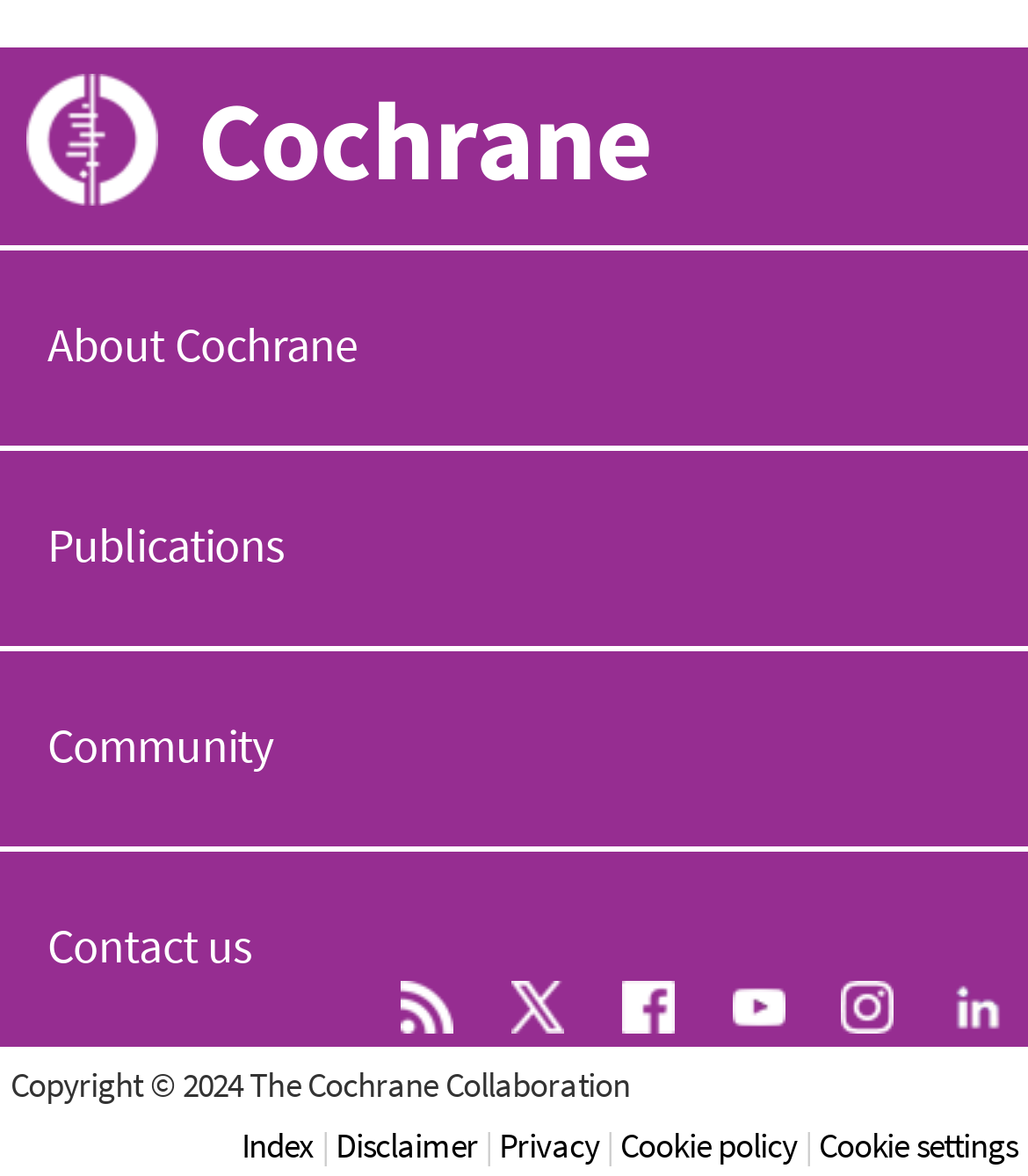Provide the bounding box coordinates of the area you need to click to execute the following instruction: "Follow on Instagram".

None